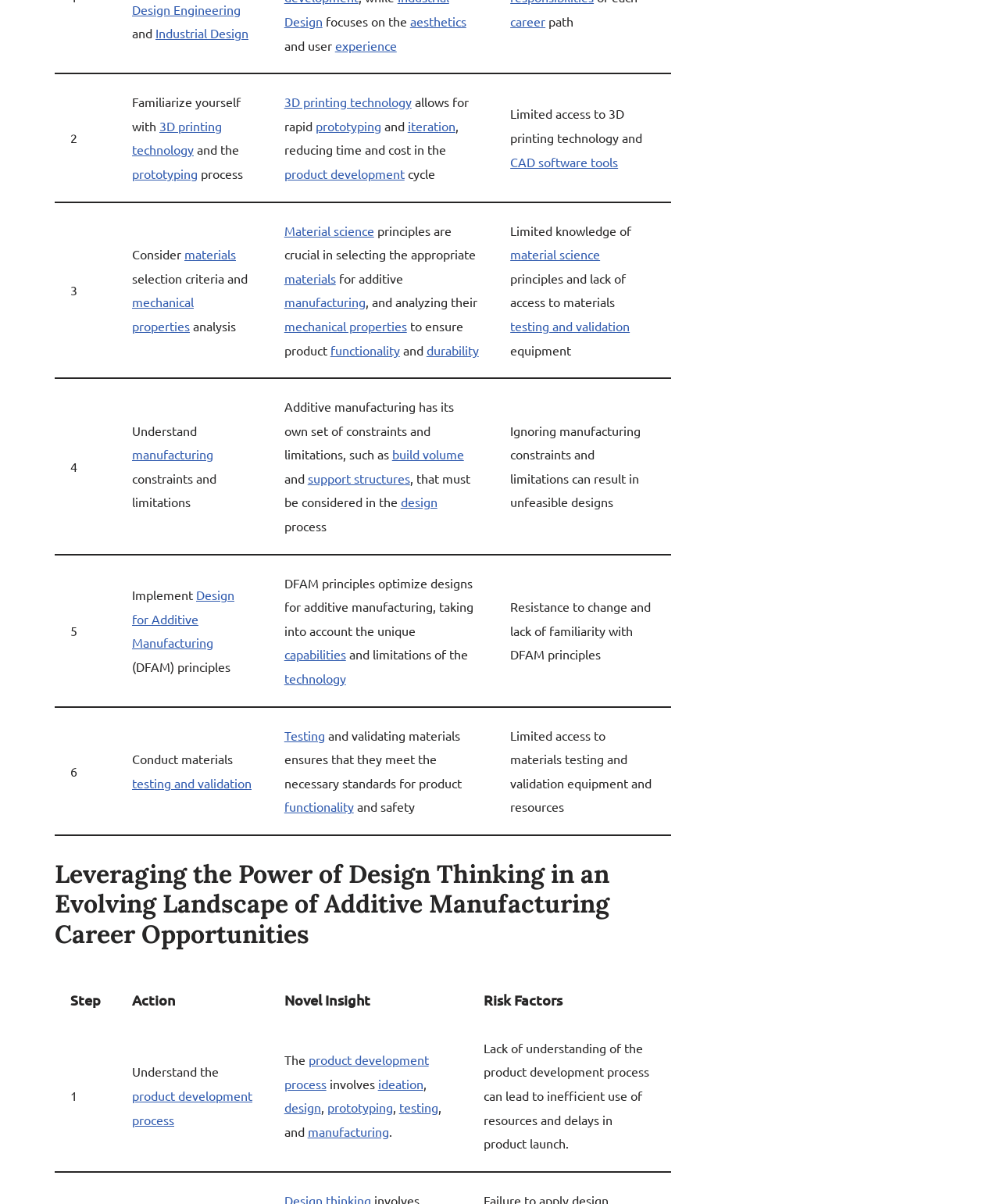Please examine the image and answer the question with a detailed explanation:
What is the benefit of 3D printing technology?

According to the webpage, 3D printing technology allows for rapid prototyping and iteration, reducing time and cost in the product development cycle.